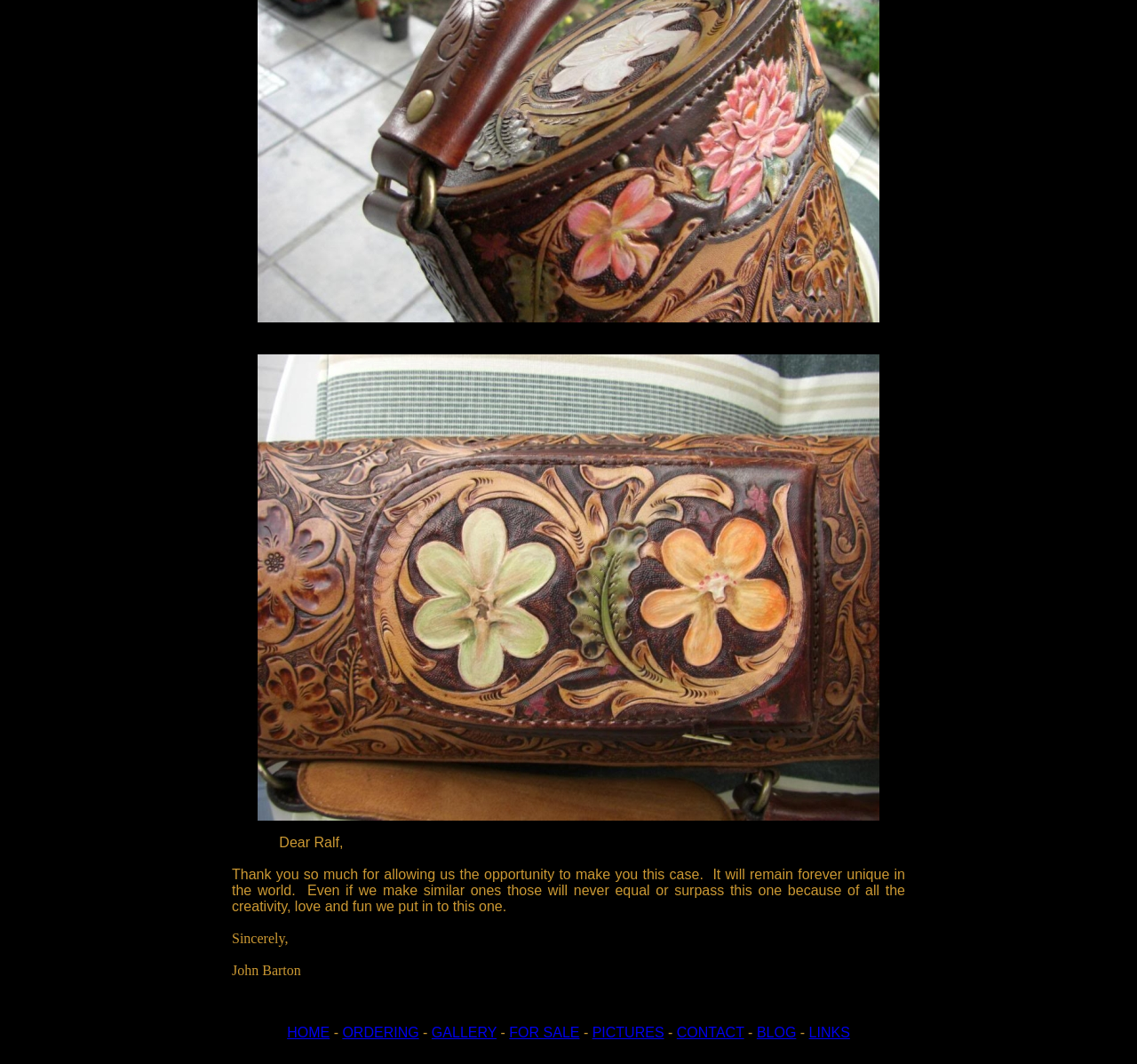Find the bounding box coordinates of the clickable region needed to perform the following instruction: "Click on GALLERY". The coordinates should be provided as four float numbers between 0 and 1, i.e., [left, top, right, bottom].

[0.38, 0.963, 0.437, 0.977]